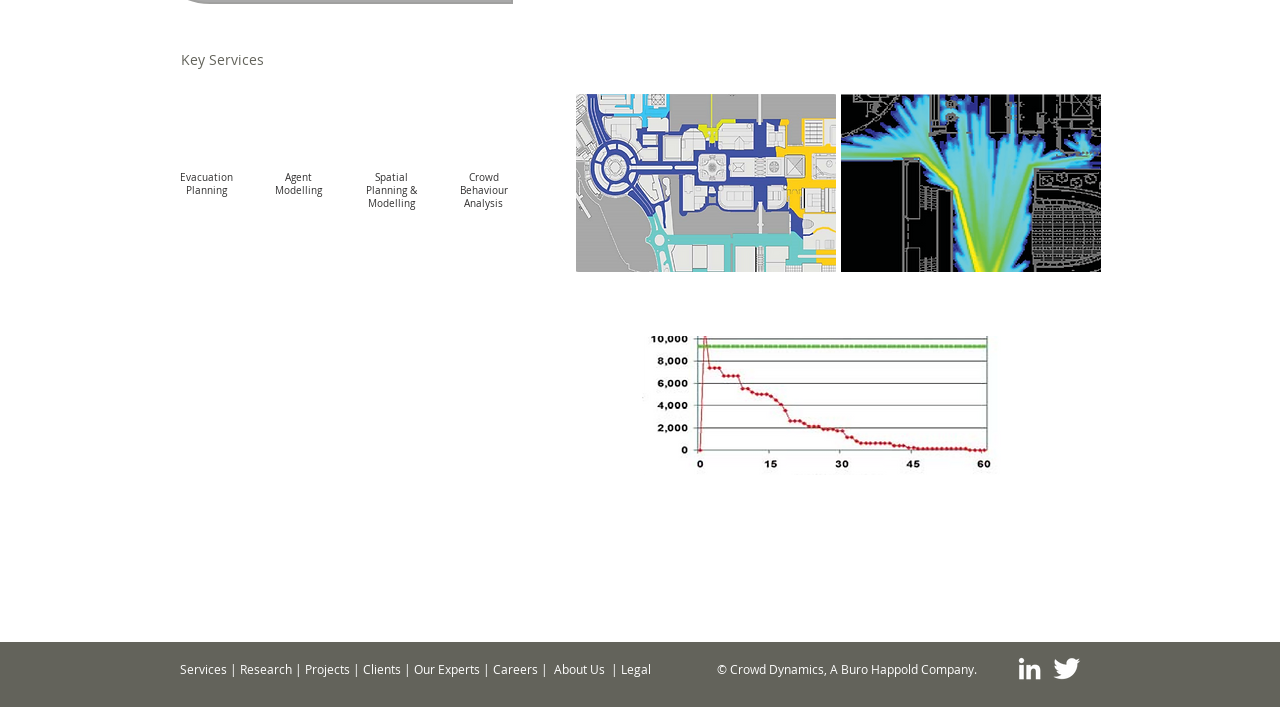Locate the bounding box for the described UI element: "Spatial Planning & Modelling". Ensure the coordinates are four float numbers between 0 and 1, formatted as [left, top, right, bottom].

[0.27, 0.12, 0.342, 0.334]